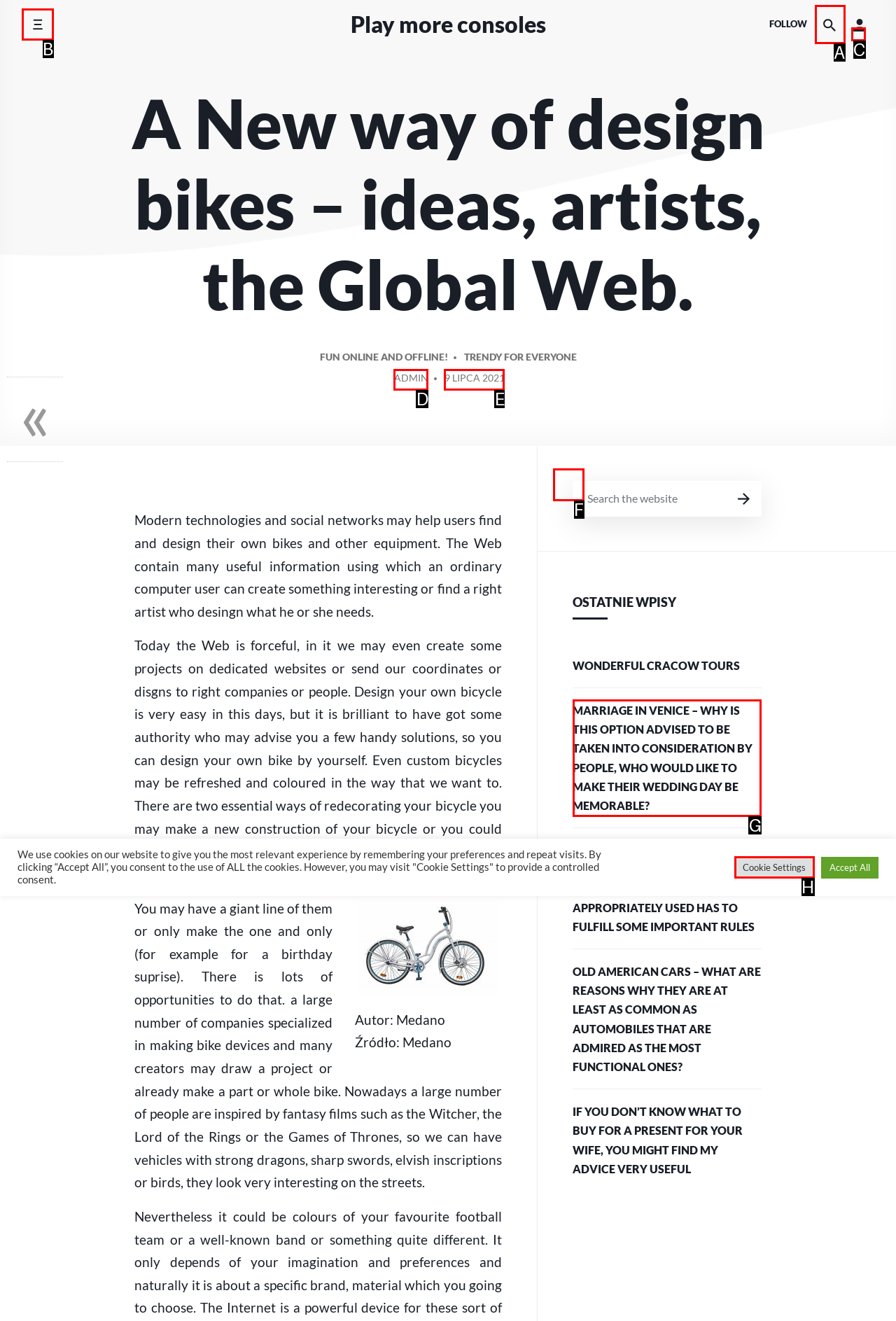Identify the HTML element I need to click to complete this task: Search the website Provide the option's letter from the available choices.

A